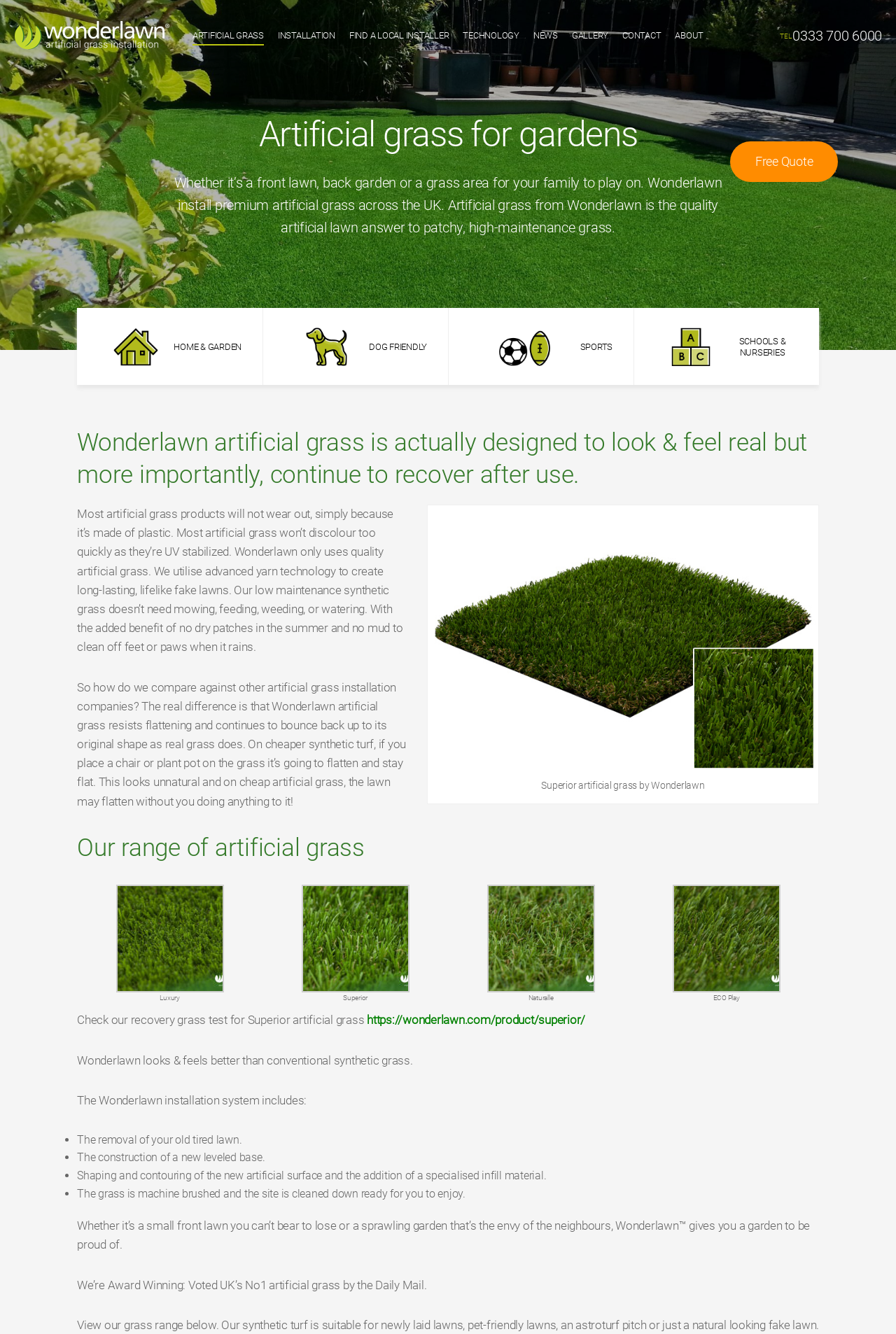Provide a one-word or brief phrase answer to the question:
What is included in the Wonderlawn installation system?

Removal of old lawn, construction of new base, shaping and contouring